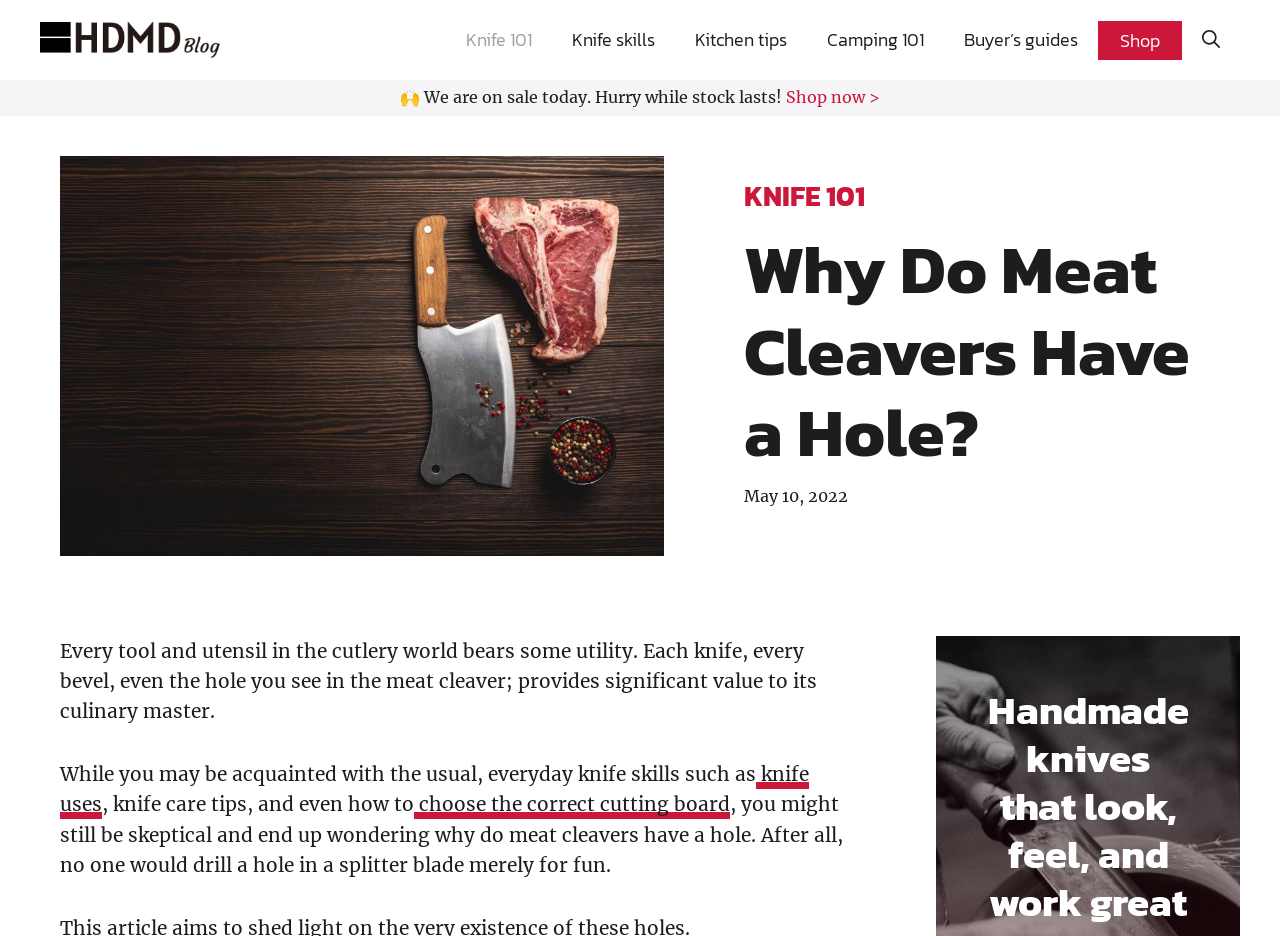Create a detailed narrative of the webpage’s visual and textual elements.

The webpage is about the HDMD Knives Blog, specifically an article titled "Why Do Meat Cleavers Have a Hole?" The top section of the page features a banner with the site's name and a navigation menu with links to various categories such as "Knife 101", "Knife skills", "Kitchen tips", and more.

Below the navigation menu, there is a promotional message "🙌 We are on sale today. Hurry while stock lasts!" with a "Shop now" link next to it. On the right side of the page, there is a link to "KNIFE 101".

The main content of the page starts with a heading "Why Do Meat Cleavers Have a Hole?" followed by the date "May 10, 2022". The article begins with a paragraph discussing the utility of every tool and utensil in the cutlery world, including the hole in a meat cleaver. The text continues to explain the significance of the hole, with links to related topics such as "knife uses" and "choose the correct cutting board".

At the bottom of the page, there are three lines of text promoting handmade knives, stating that they "look, feel, and work great".